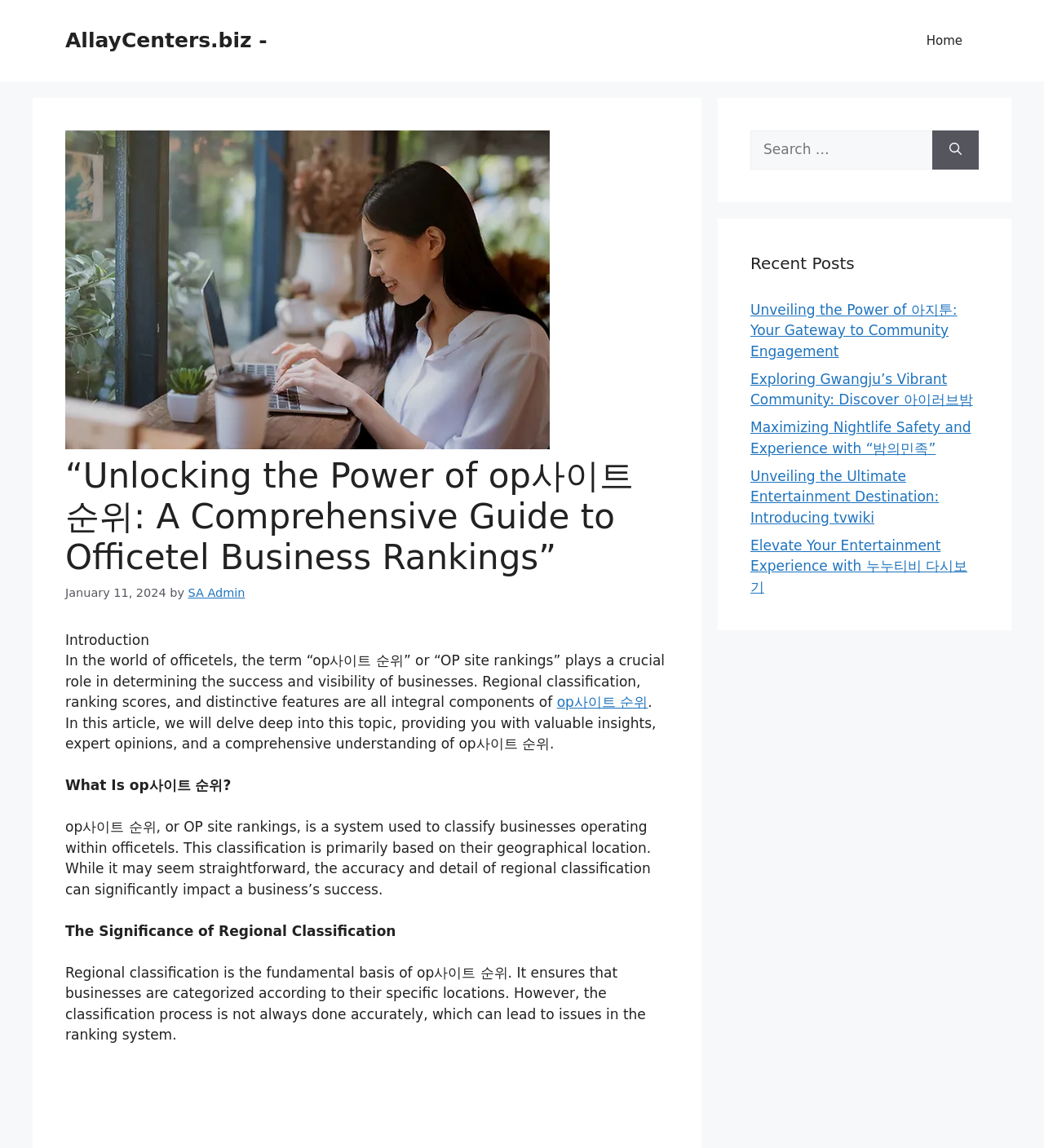Identify the bounding box coordinates of the region I need to click to complete this instruction: "Search for a keyword".

[0.719, 0.114, 0.893, 0.147]